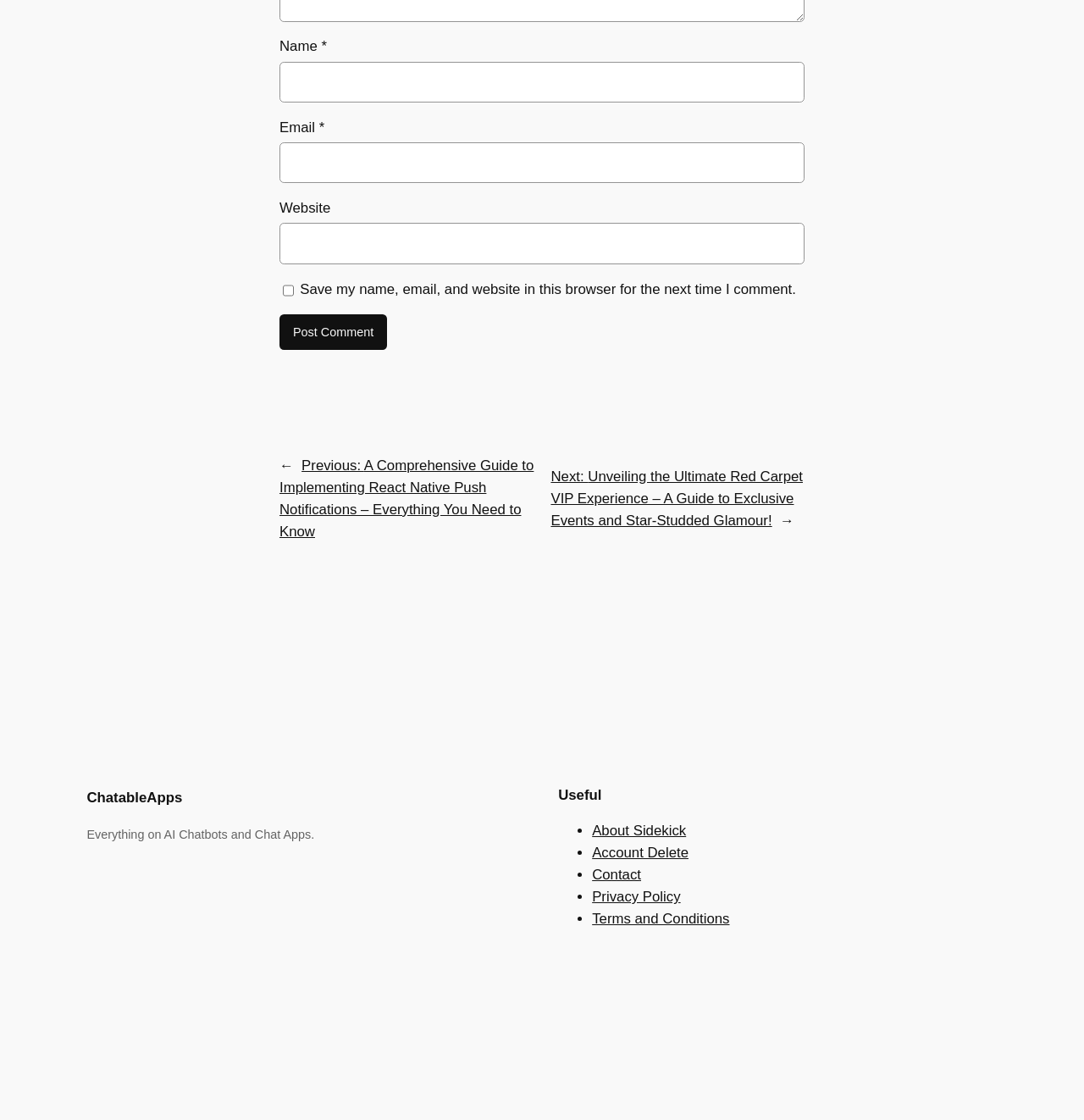Please determine the bounding box of the UI element that matches this description: parent_node: Name * name="author". The coordinates should be given as (top-left x, top-left y, bottom-right x, bottom-right y), with all values between 0 and 1.

[0.258, 0.055, 0.742, 0.091]